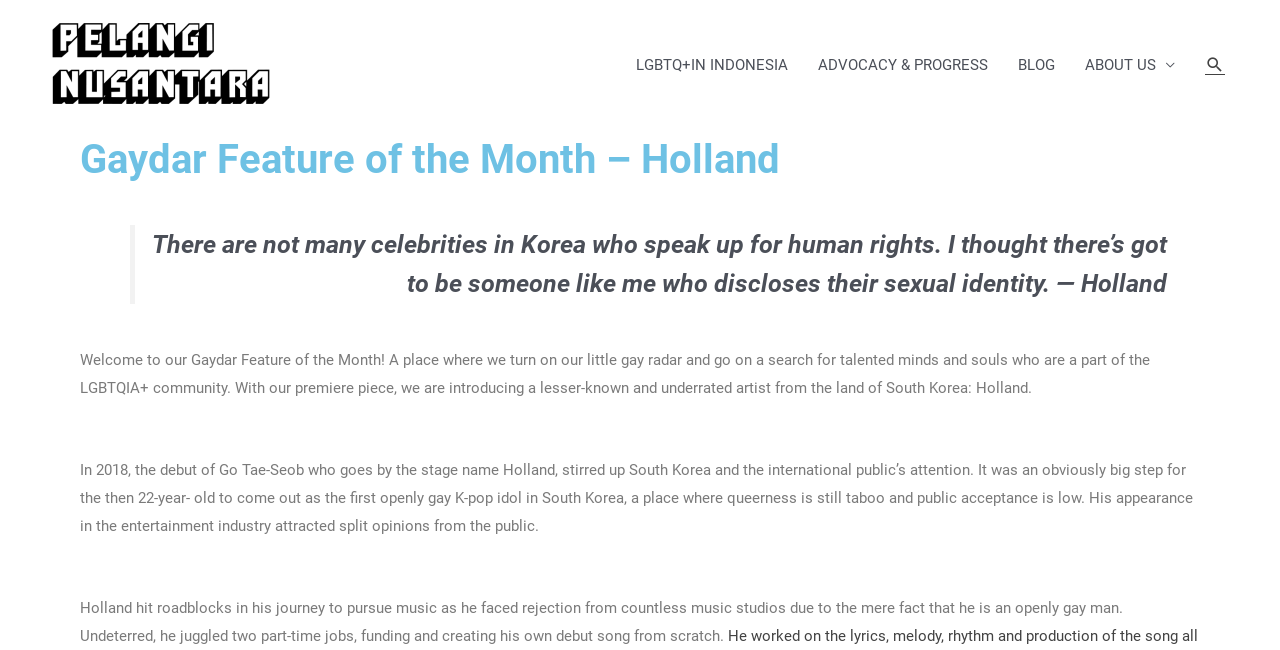What is the name of the organization behind the webpage?
Using the image as a reference, answer the question in detail.

The name of the organization behind the webpage can be found in the link 'LGBTQ+ Indonesia | Pelangi Nusantara' at the top of the webpage, which suggests that Pelangi Nusantara is the organization responsible for the webpage.